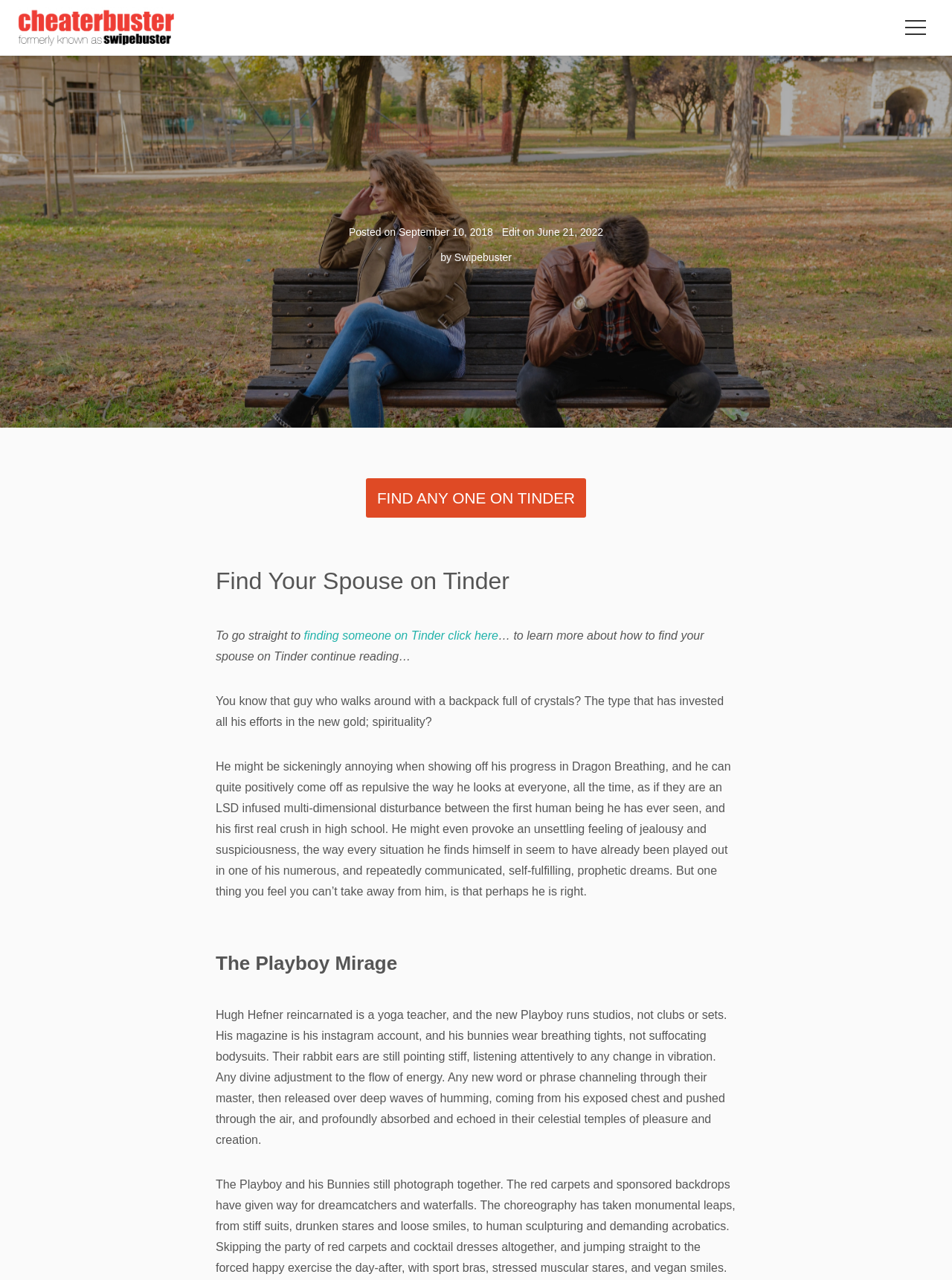Locate the bounding box coordinates of the UI element described by: "Swipebuster". Provide the coordinates as four float numbers between 0 and 1, formatted as [left, top, right, bottom].

[0.477, 0.196, 0.537, 0.208]